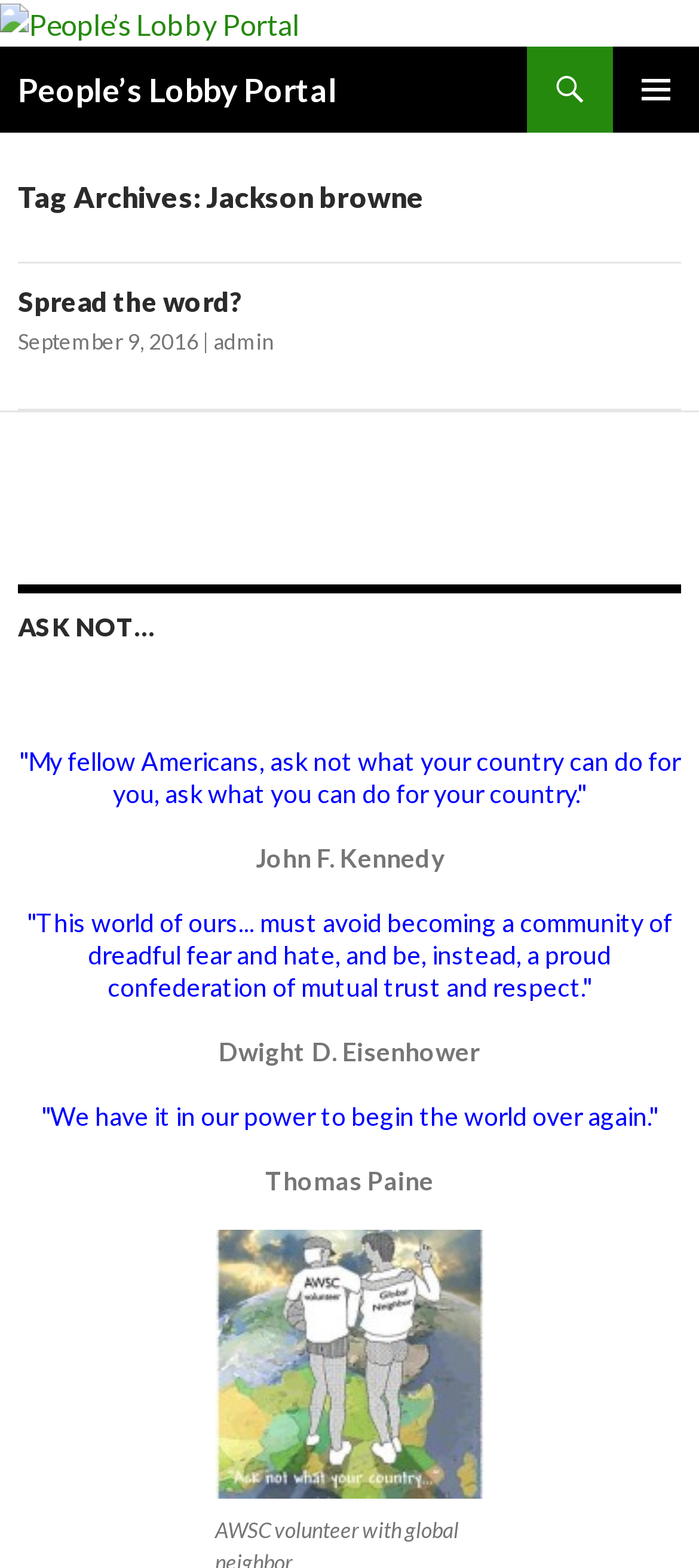Please specify the bounding box coordinates in the format (top-left x, top-left y, bottom-right x, bottom-right y), with all values as floating point numbers between 0 and 1. Identify the bounding box of the UI element described by: admin

[0.305, 0.209, 0.392, 0.226]